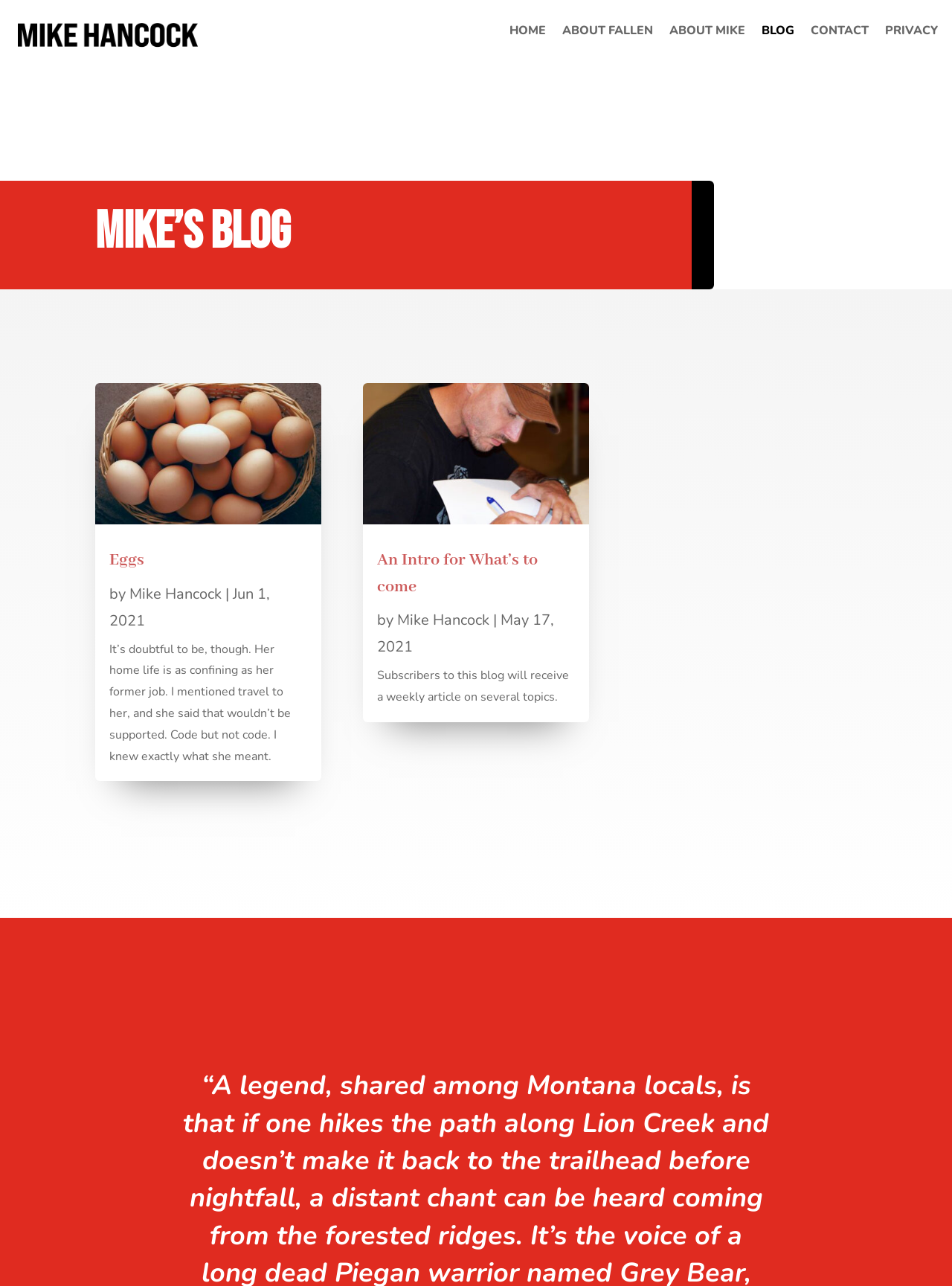What is the topic of the first blog post?
Could you answer the question in a detailed manner, providing as much information as possible?

The first blog post has a heading 'Eggs' and a link with the same text, indicating that the topic of the post is related to eggs.